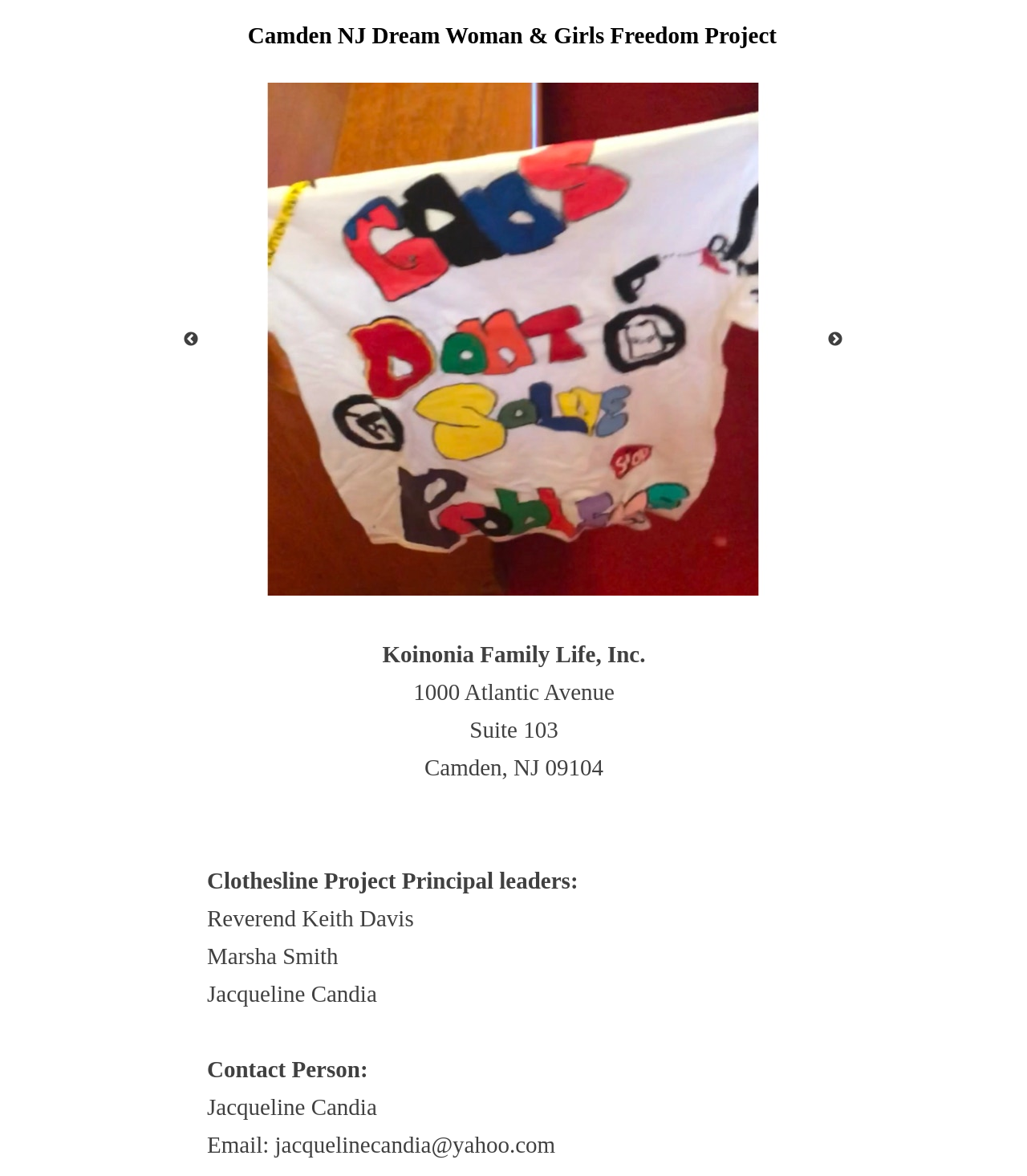What is the address of Koinonia Family Life, Inc.?
Please answer the question with as much detail as possible using the screenshot.

The address is mentioned in the StaticText elements with the texts '1000 Atlantic Avenue', 'Suite 103', and 'Camden, NJ 09104' which are located below the organization name 'Koinonia Family Life, Inc.'.